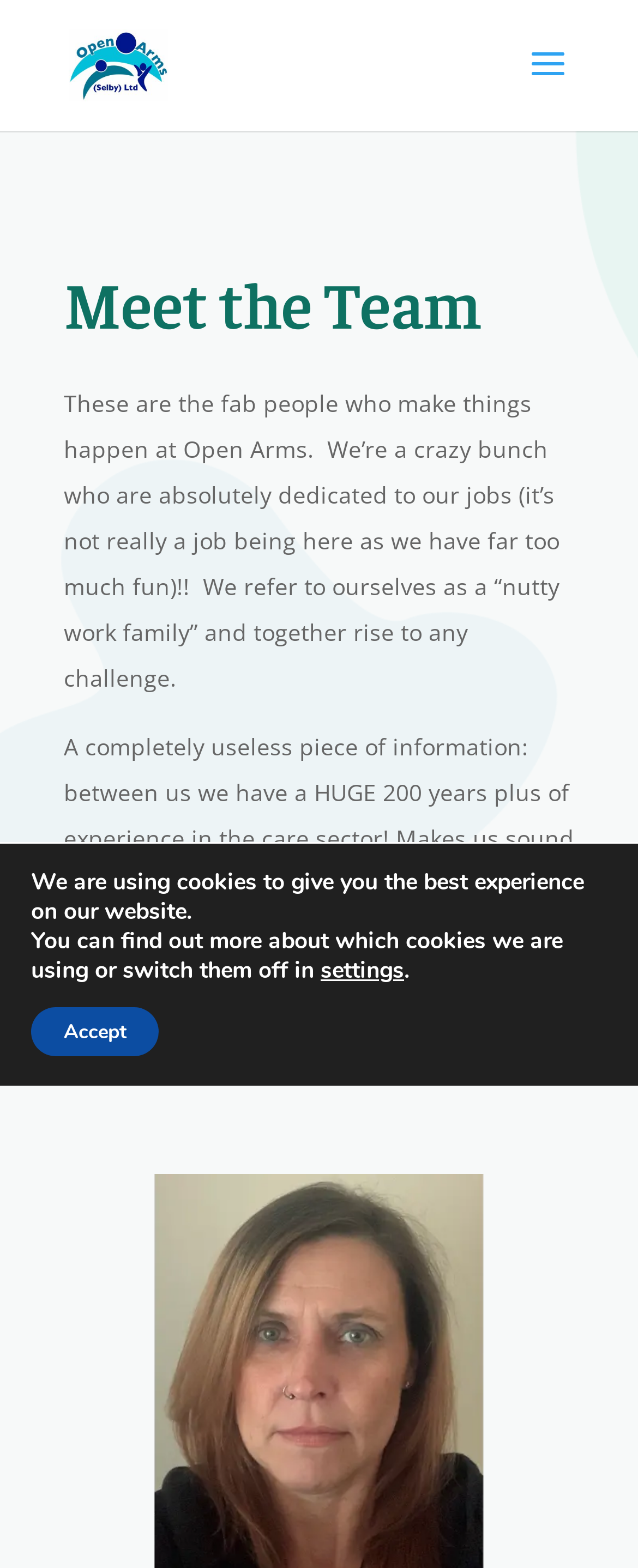Identify the bounding box coordinates for the UI element described as follows: alt="Open Arms Selby". Use the format (top-left x, top-left y, bottom-right x, bottom-right y) and ensure all values are floating point numbers between 0 and 1.

[0.108, 0.03, 0.265, 0.048]